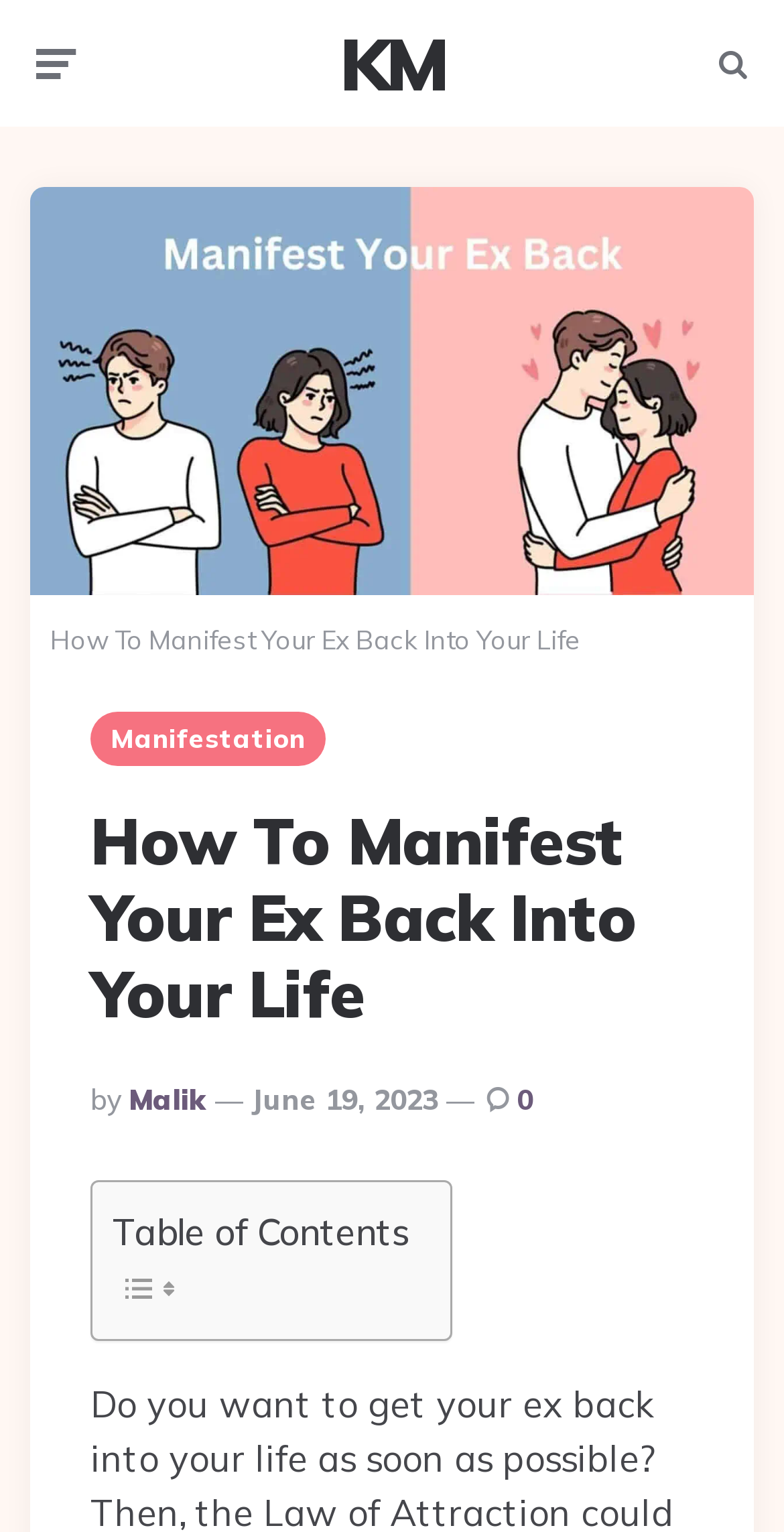Please analyze the image and provide a thorough answer to the question:
What is the main topic of the webpage?

The main topic of the webpage can be inferred from the main heading and the link 'Manifestation' in the header section, which suggests that the webpage is about manifestation, specifically how to manifest an ex back into one's life.